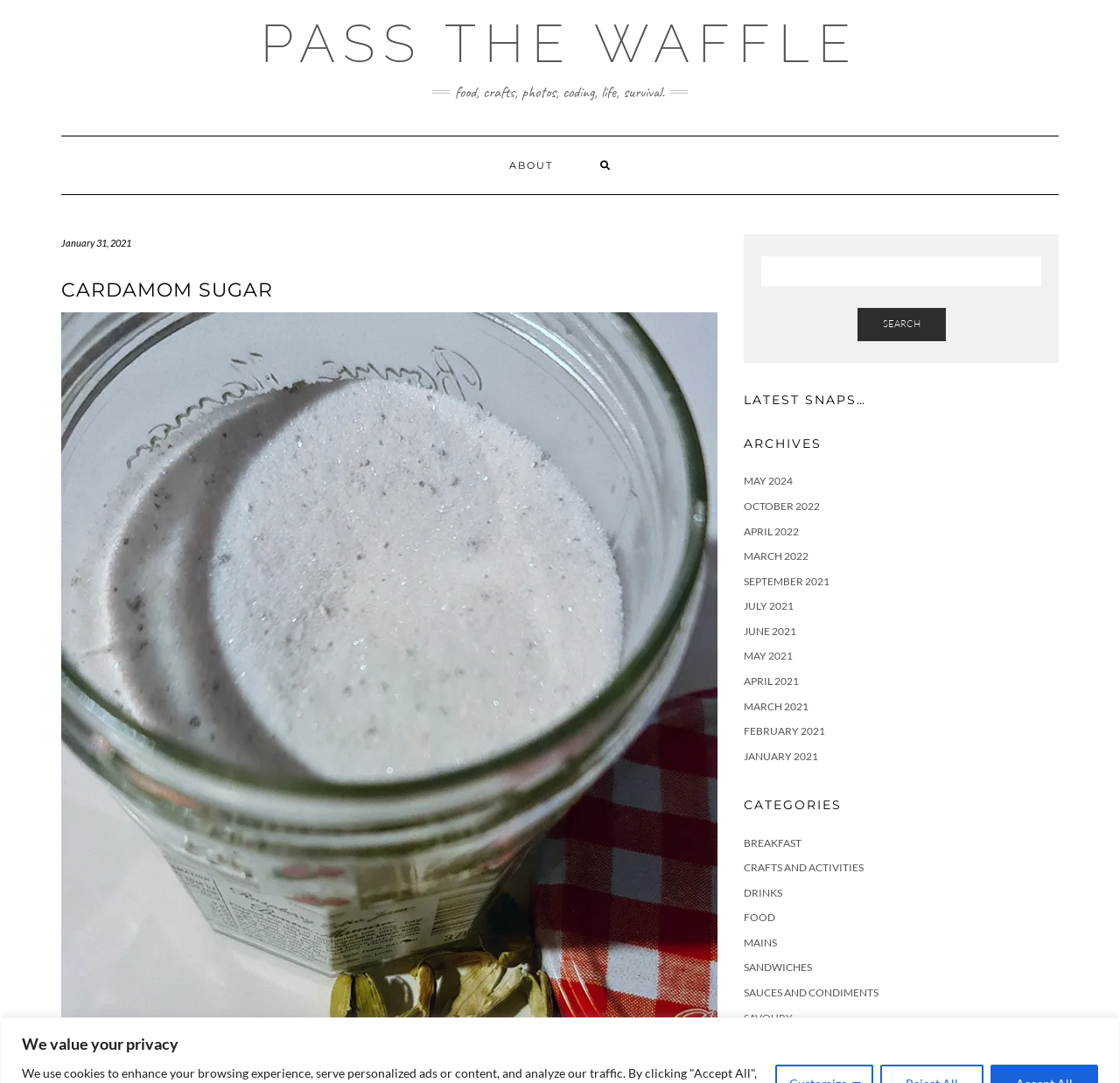Please identify the bounding box coordinates of the element I need to click to follow this instruction: "View the latest snaps".

[0.664, 0.363, 0.945, 0.376]